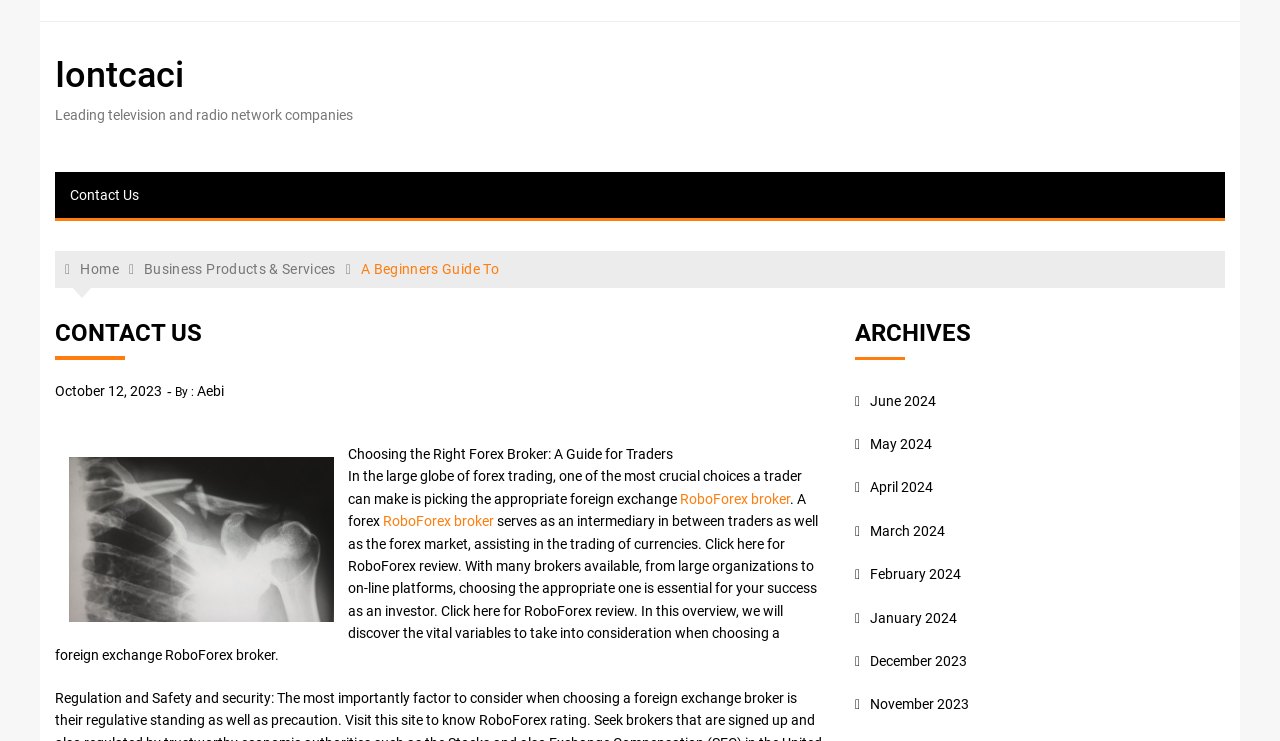Using the information in the image, could you please answer the following question in detail:
How many archive links are there?

The 'ARCHIVES' heading is located at a bounding box coordinate of [0.668, 0.43, 0.957, 0.485]. Below this heading, there are 7 links with different dates, ranging from June 2024 to December 2023.